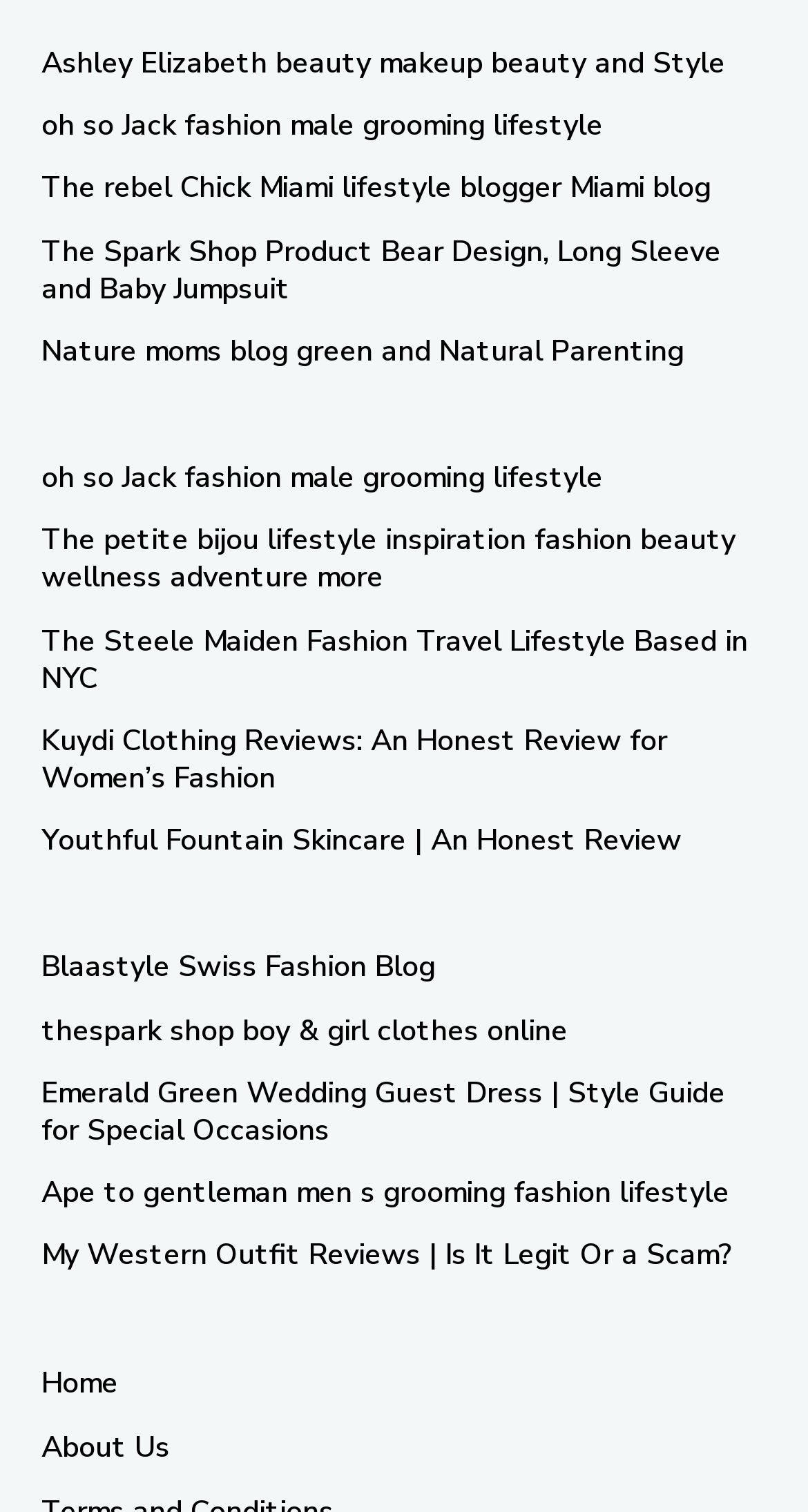Please find the bounding box coordinates in the format (top-left x, top-left y, bottom-right x, bottom-right y) for the given element description. Ensure the coordinates are floating point numbers between 0 and 1. Description: Home

[0.051, 0.895, 0.949, 0.938]